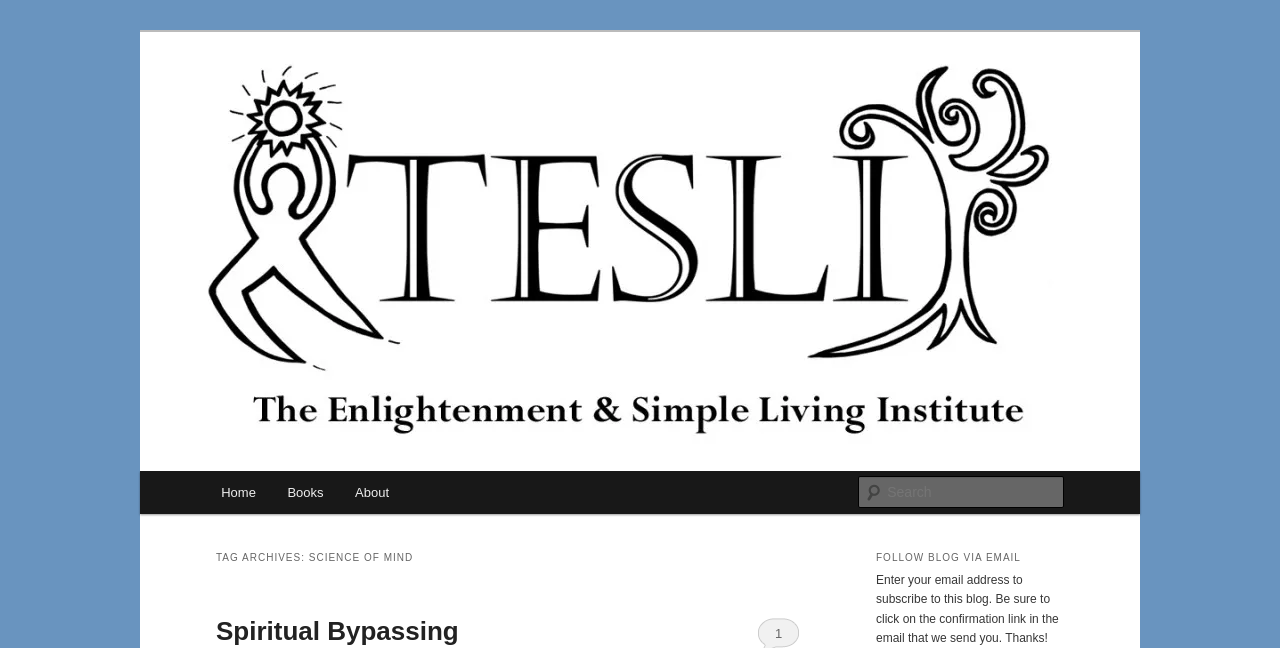Give a detailed account of the webpage's layout and content.

The webpage is about the Enlightenment & Simple Living Institute, which focuses on the science of mind. At the top left, there are two links, "Skip to primary content" and "Skip to secondary content", positioned closely together. Below these links, there is a heading that displays the institute's name, with a link to the same name below it. 

To the right of the institute's name, there is a large image with the same name, taking up a significant portion of the top section of the page. 

In the top right corner, there is a search function, consisting of a static text "Search" and a textbox where users can input their search queries. 

Below the image, there is a main menu section, with links to "Home", "Books", and "About" pages. 

Further down, there are two sections. The first section has a heading "TAG ARCHIVES: SCIENCE OF MIND" and contains a link to "Spiritual Bypassing". The second section has a heading "FOLLOW BLOG VIA EMAIL" and provides a description of how to subscribe to the blog via email, along with a brief instruction.